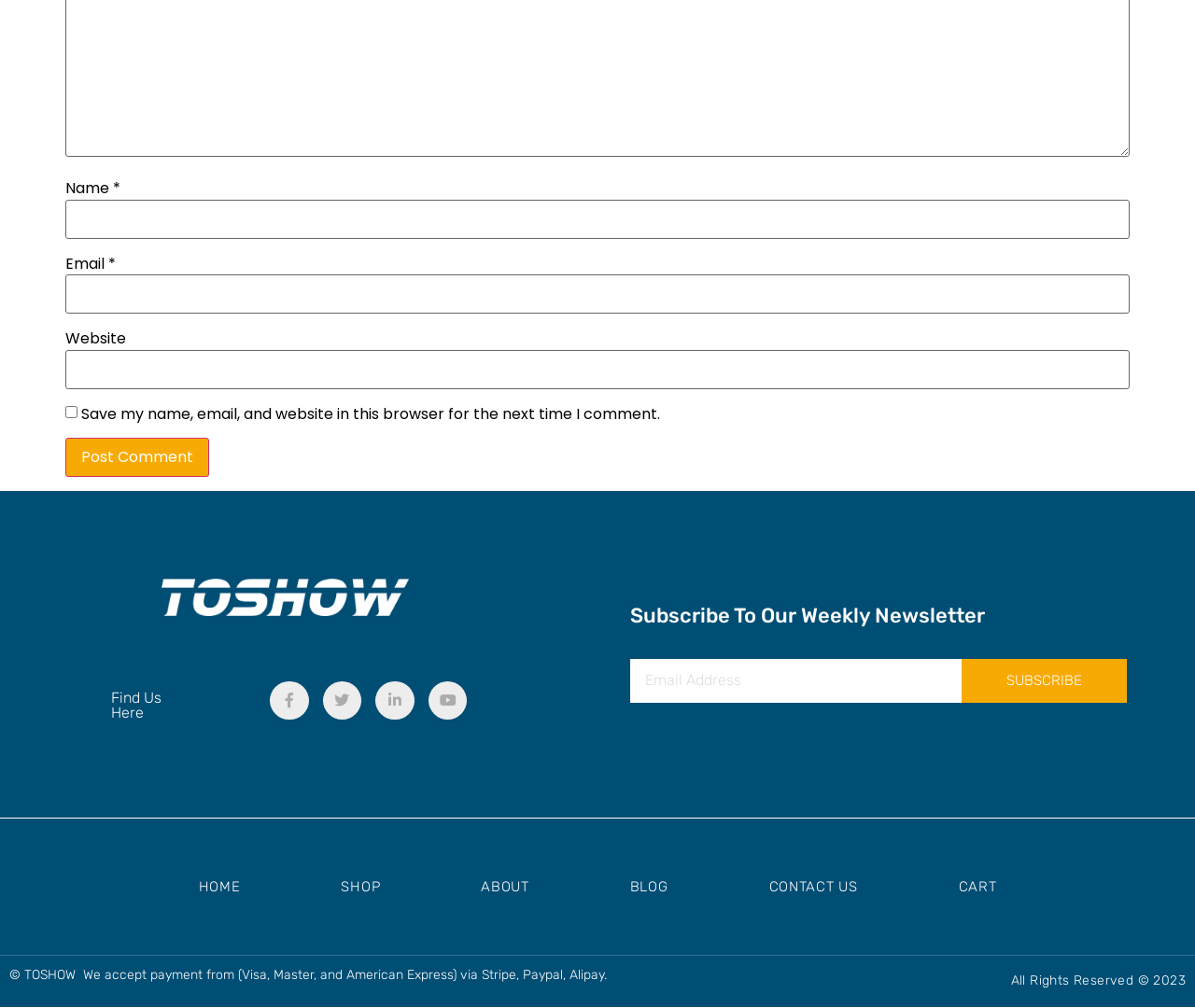Determine the bounding box coordinates of the clickable element to complete this instruction: "Input your email address". Provide the coordinates in the format of four float numbers between 0 and 1, [left, top, right, bottom].

[0.055, 0.272, 0.945, 0.311]